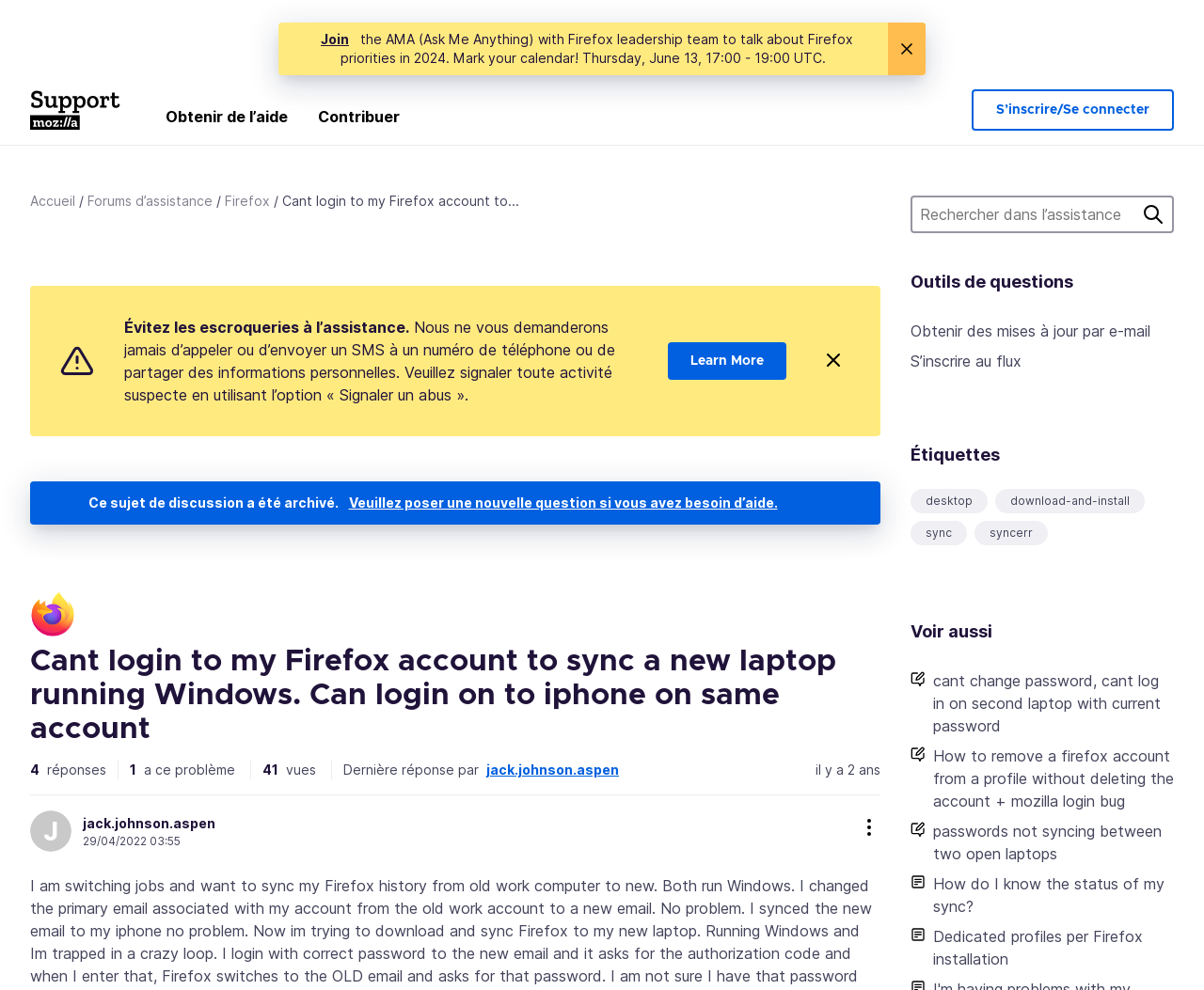What is the topic of discussion in this forum?
Using the image as a reference, answer the question with a short word or phrase.

Login issue with Firefox account